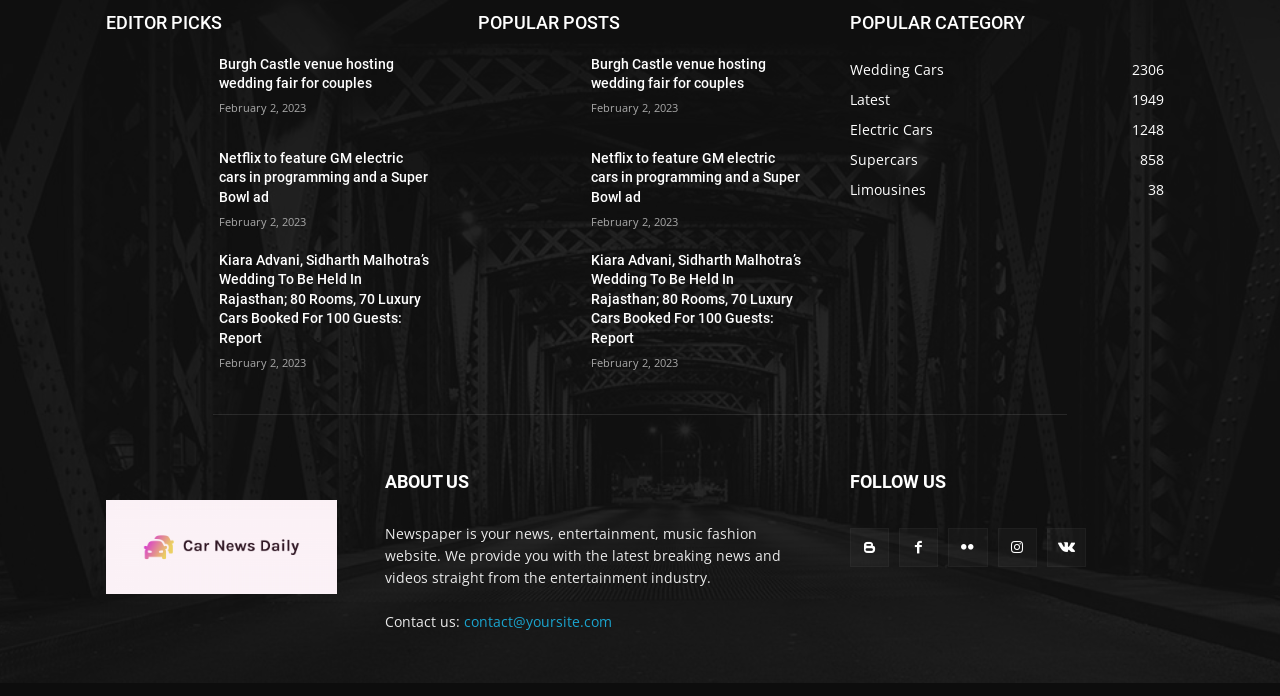What is the purpose of the website?
Use the information from the screenshot to give a comprehensive response to the question.

The 'ABOUT US' section on the webpage describes the website as a news, entertainment, music, and fashion website, indicating that its purpose is to provide news and entertainment to its users.